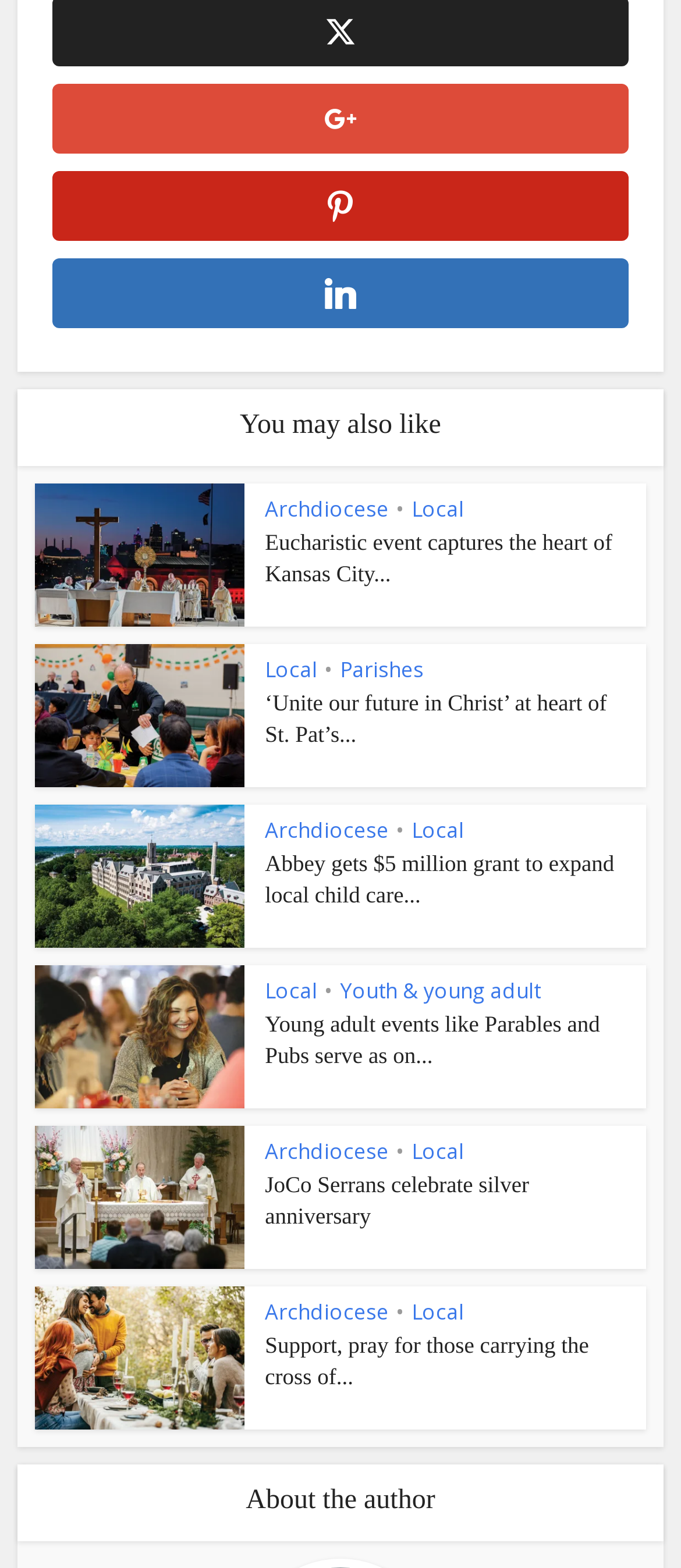Determine the bounding box coordinates of the section I need to click to execute the following instruction: "Click on 'Local'". Provide the coordinates as four float numbers between 0 and 1, i.e., [left, top, right, bottom].

[0.604, 0.315, 0.681, 0.333]